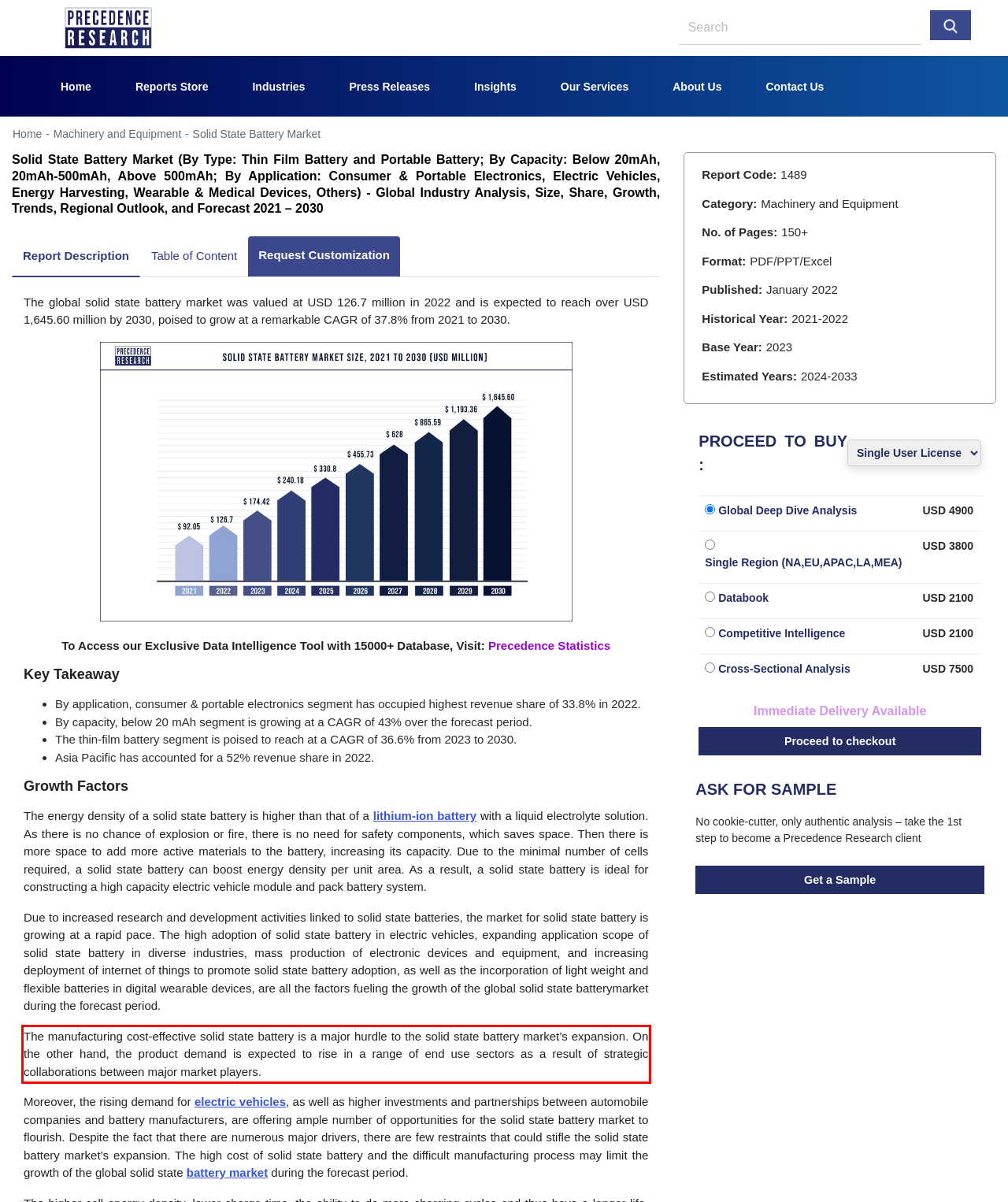You are provided with a screenshot of a webpage that includes a red bounding box. Extract and generate the text content found within the red bounding box.

The manufacturing cost-effective solid state battery is a major hurdle to the solid state battery market’s expansion. On the other hand, the product demand is expected to rise in a range of end use sectors as a result of strategic collaborations between major market players.